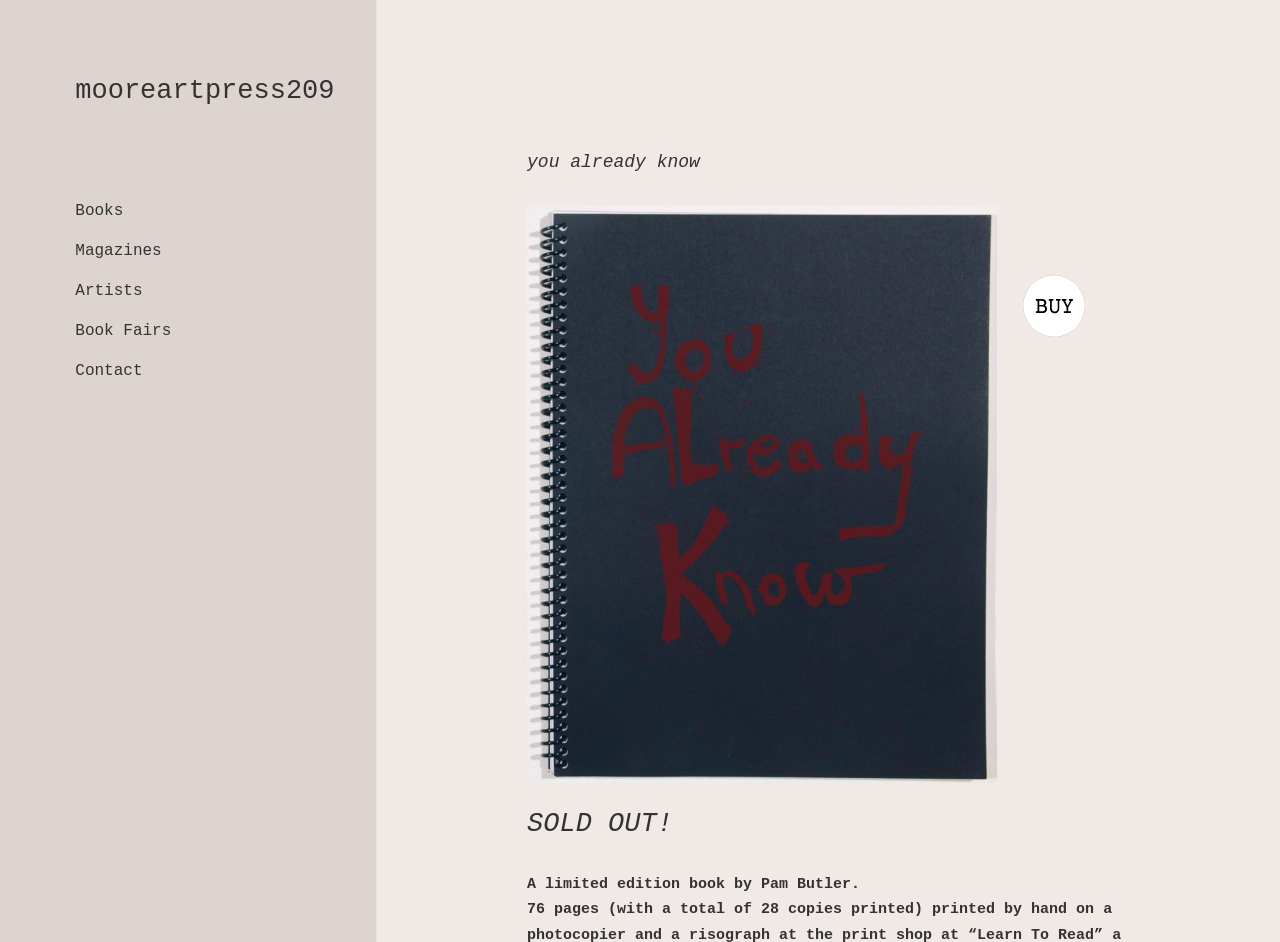What is the main title displayed on this webpage?

you already know